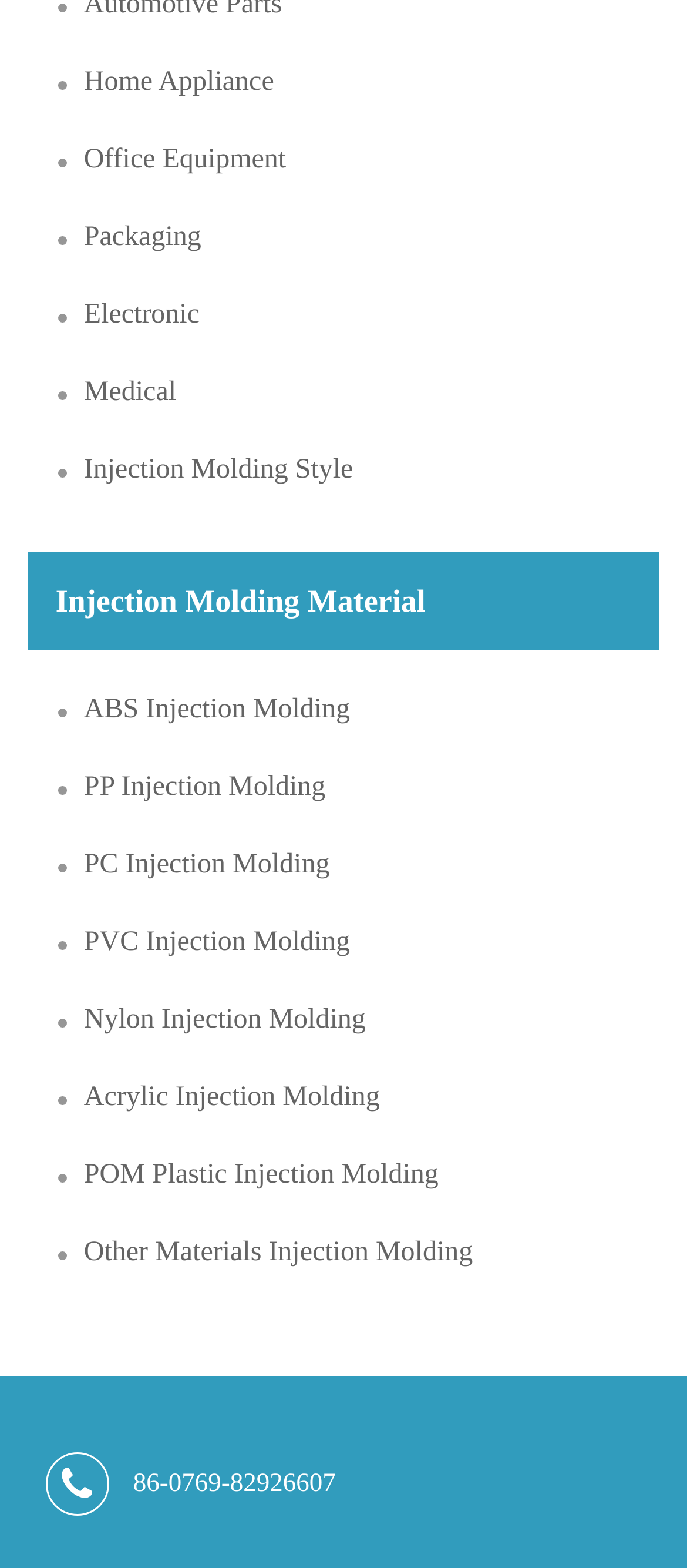Please provide a brief answer to the question using only one word or phrase: 
Is there a search bar on the webpage?

No